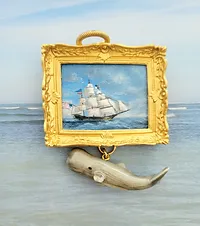Give an in-depth description of what is happening in the image.

This captivating artwork features a miniature painting framed in an ornate golden frame, showcasing a majestic sailing ship with billowing sails. The ship, adorned with flags, glides through calm blue waters under a serene sky. Below the painting, a finely crafted whale sculpture adds a whimsical touch, connecting the maritime theme of the image. The background evokes the tranquility of the ocean, enhancing the coastal aesthetic typical of New England. This piece beautifully reflects the artistic style celebrated in Lisa Rogers' studio, highlighting her specialization in watercolors and miniature art that captures the essence of life by the sea.